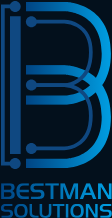What is the background color of the logo?
Using the image as a reference, deliver a detailed and thorough answer to the question.

The dark background contrasts nicely with the blue hues, enhancing visibility and impact, which suggests that the background color of the logo is dark.